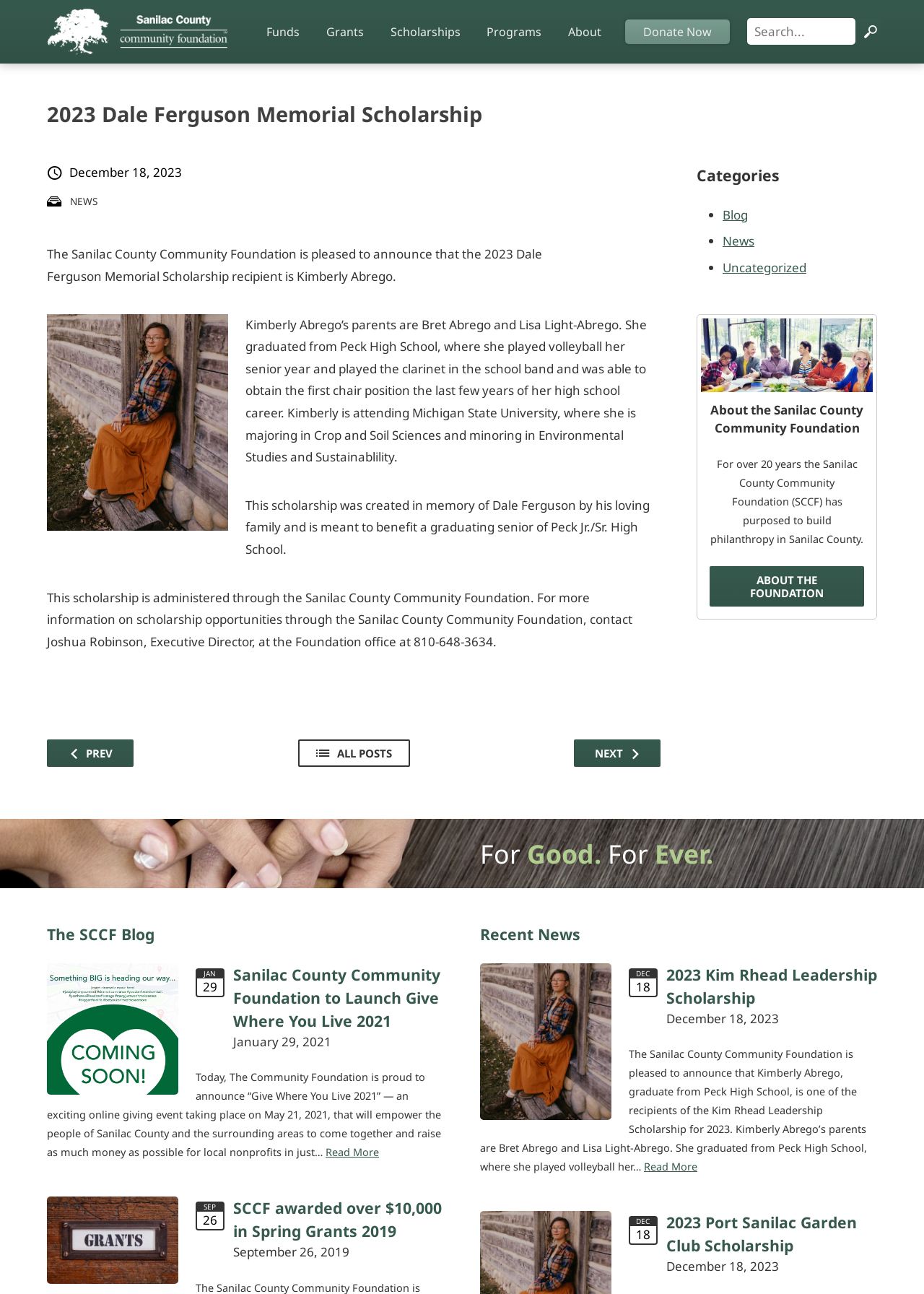Please find the bounding box coordinates of the element that needs to be clicked to perform the following instruction: "Share product". The bounding box coordinates should be four float numbers between 0 and 1, represented as [left, top, right, bottom].

None